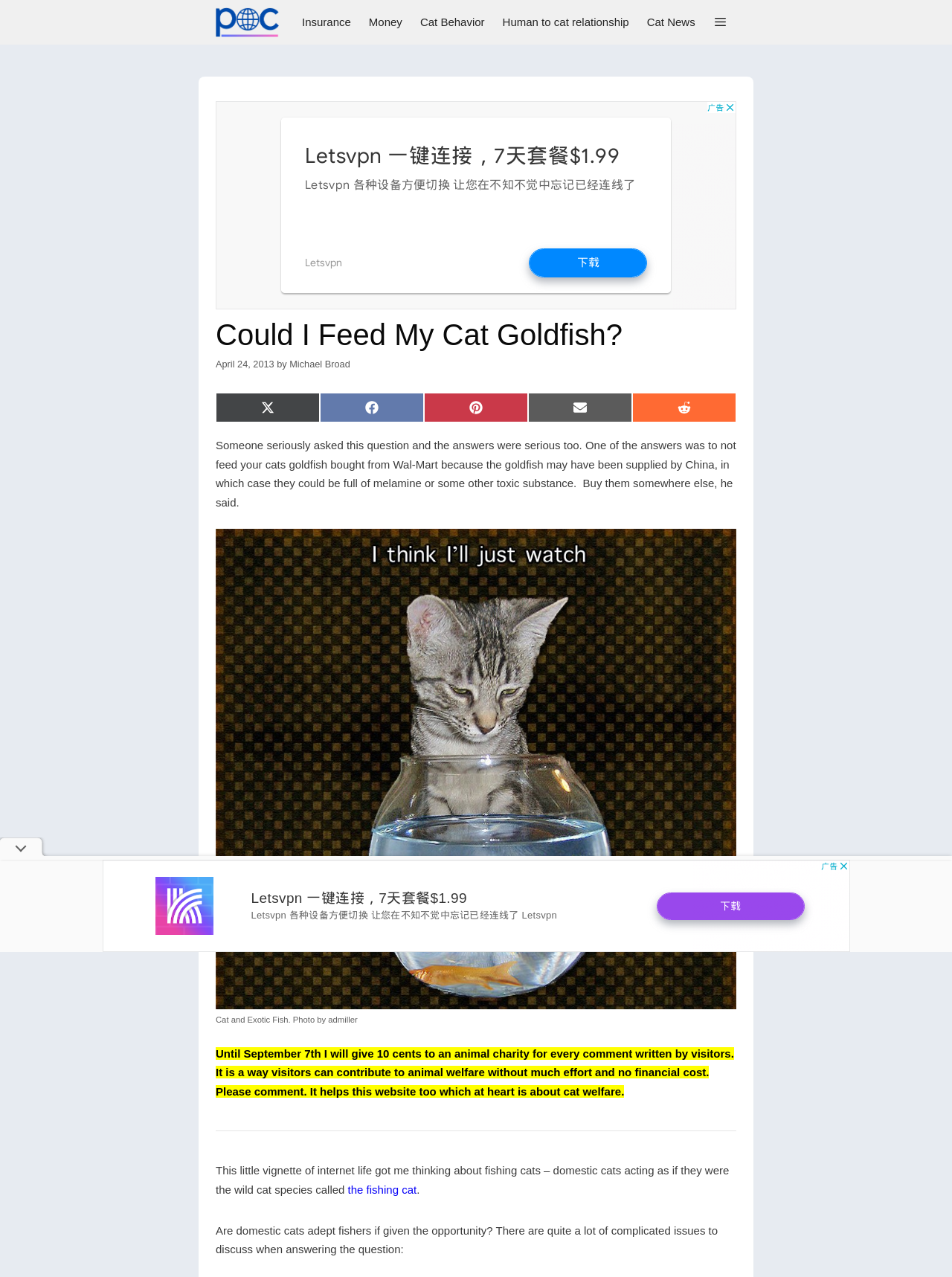Identify the main title of the webpage and generate its text content.

Could I Feed My Cat Goldfish?